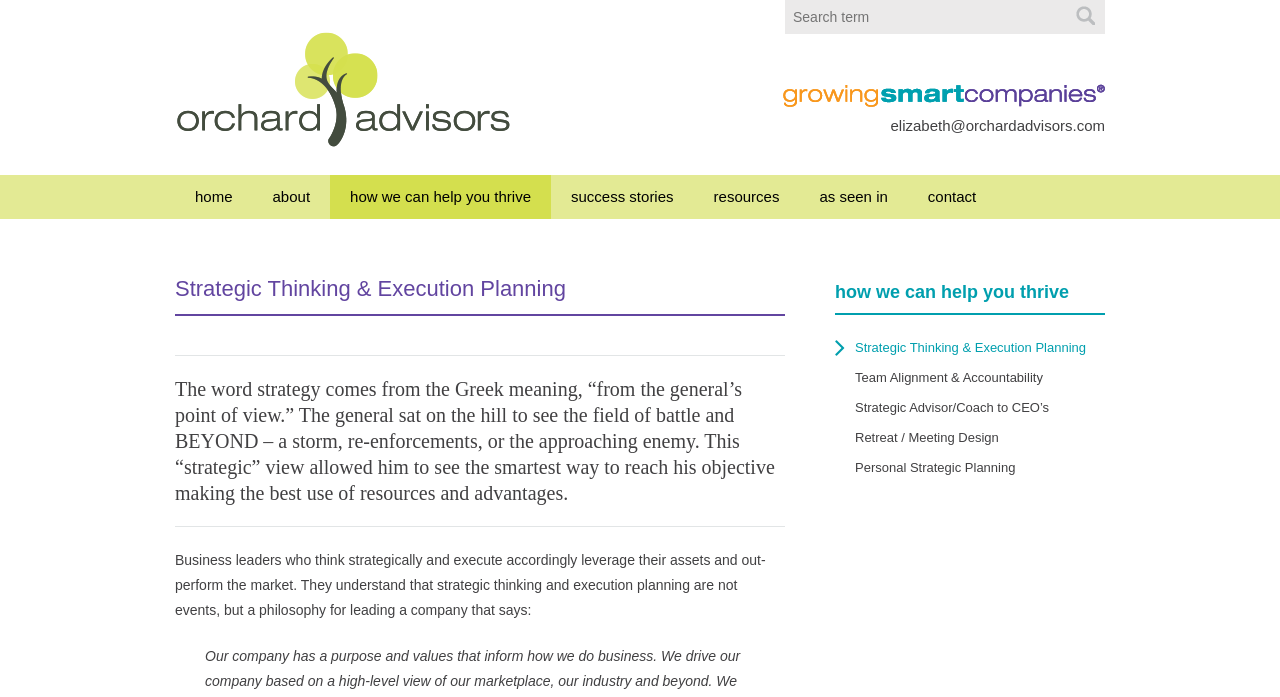Can you specify the bounding box coordinates for the region that should be clicked to fulfill this instruction: "View home page".

[0.137, 0.251, 0.197, 0.314]